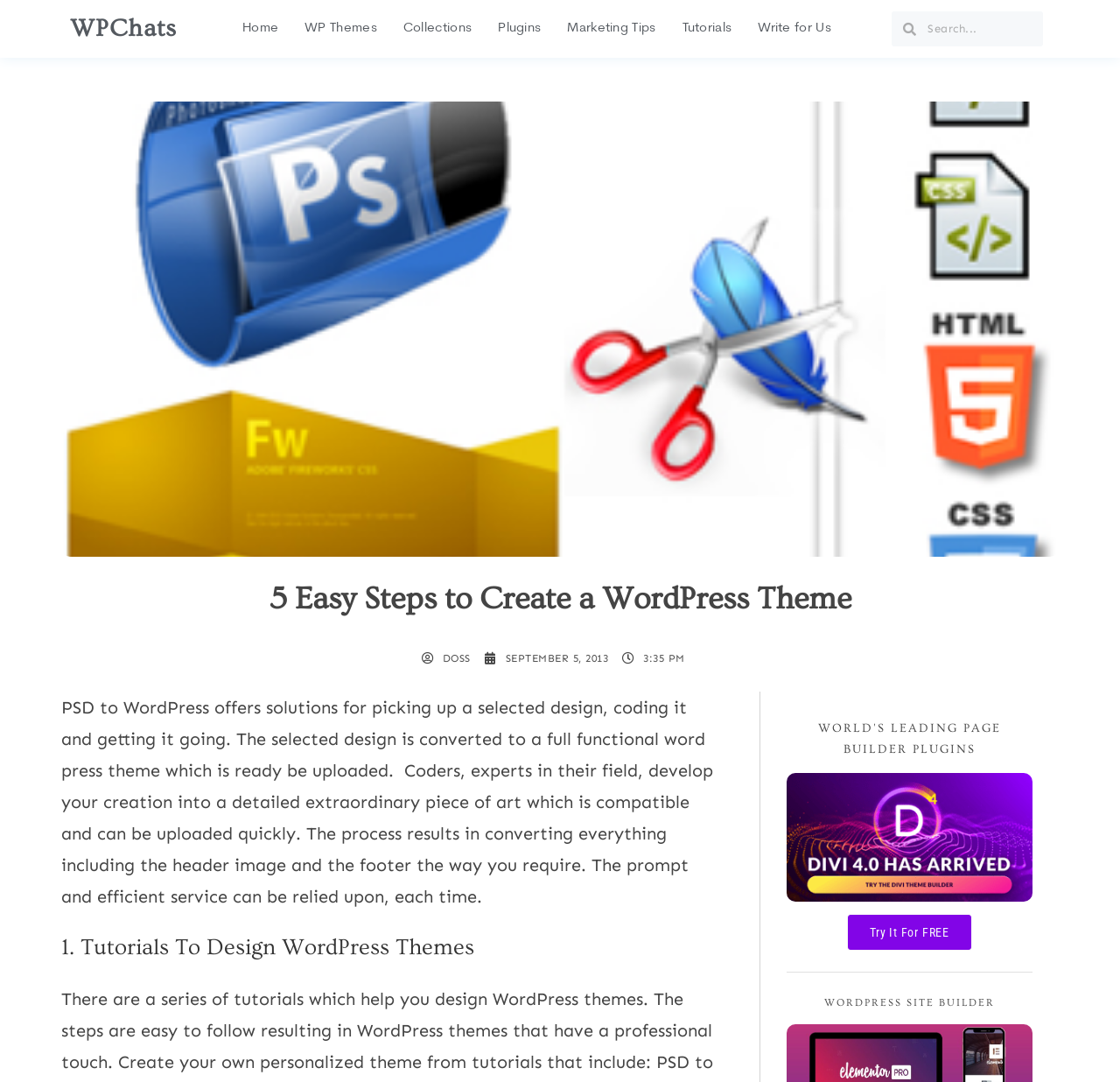Kindly respond to the following question with a single word or a brief phrase: 
How many links are in the top navigation menu?

7